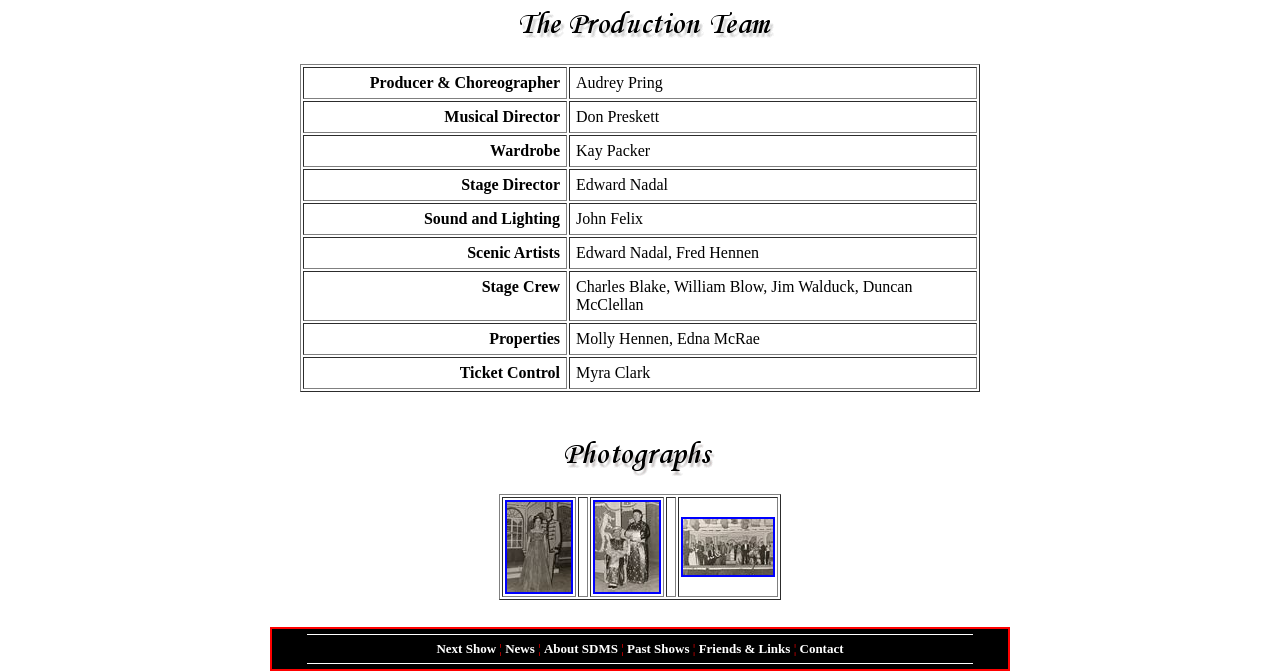Please identify the bounding box coordinates of the clickable region that I should interact with to perform the following instruction: "View About SDMS". The coordinates should be expressed as four float numbers between 0 and 1, i.e., [left, top, right, bottom].

[0.425, 0.955, 0.483, 0.978]